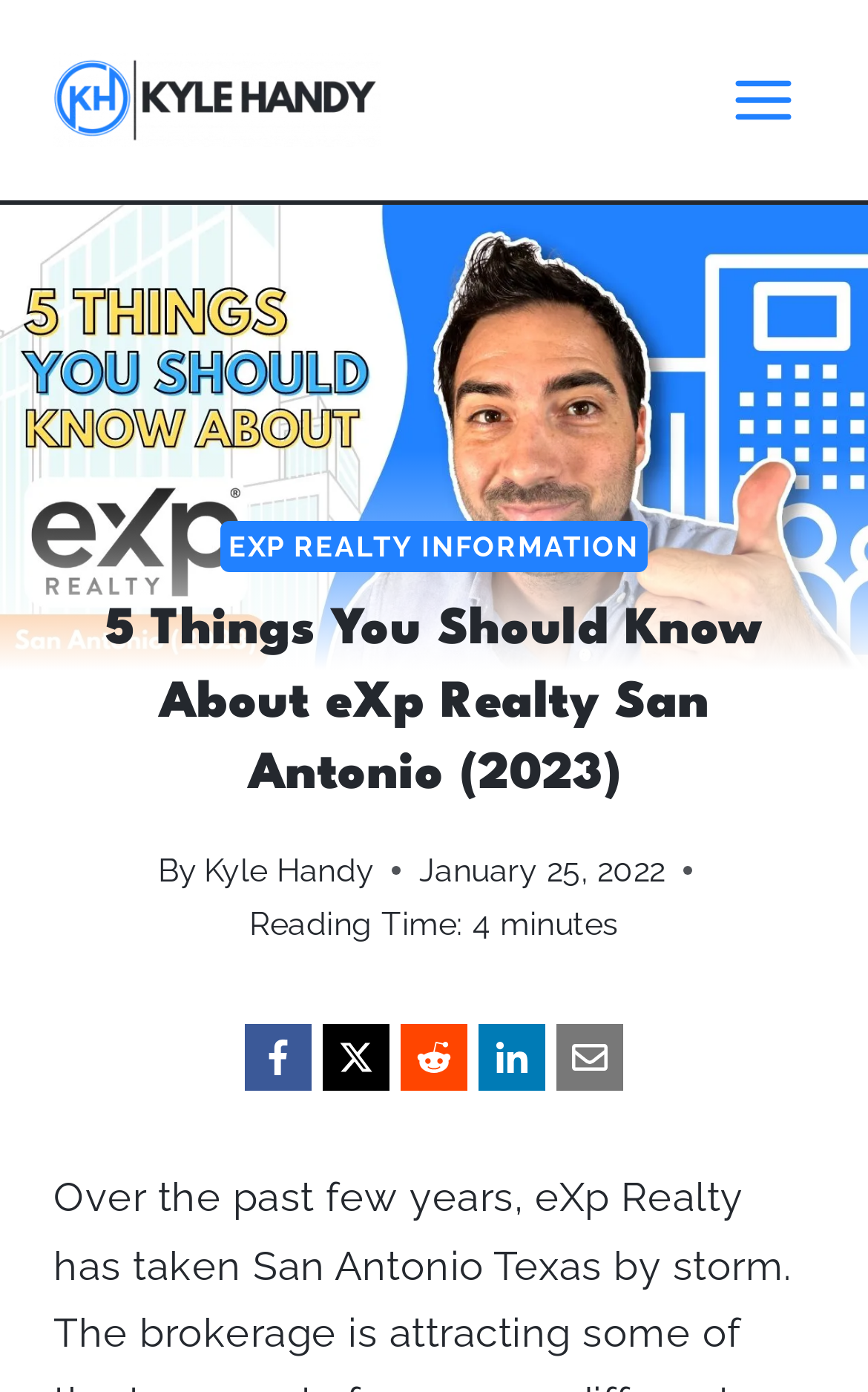Can you find the bounding box coordinates for the element to click on to achieve the instruction: "Visit Kyle Handy's profile"?

[0.062, 0.038, 0.438, 0.106]